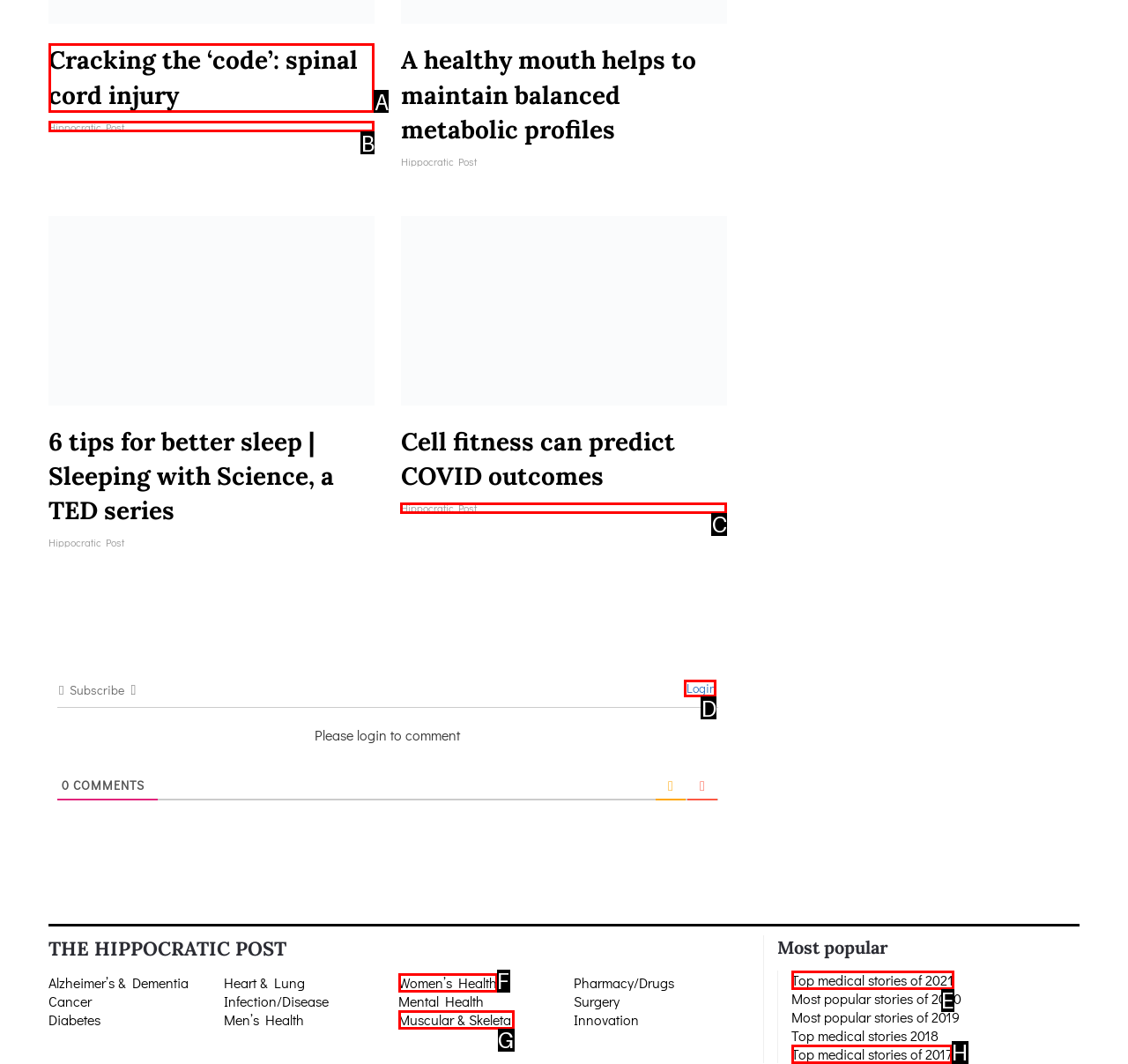From the given options, tell me which letter should be clicked to complete this task: Login to the website
Answer with the letter only.

D